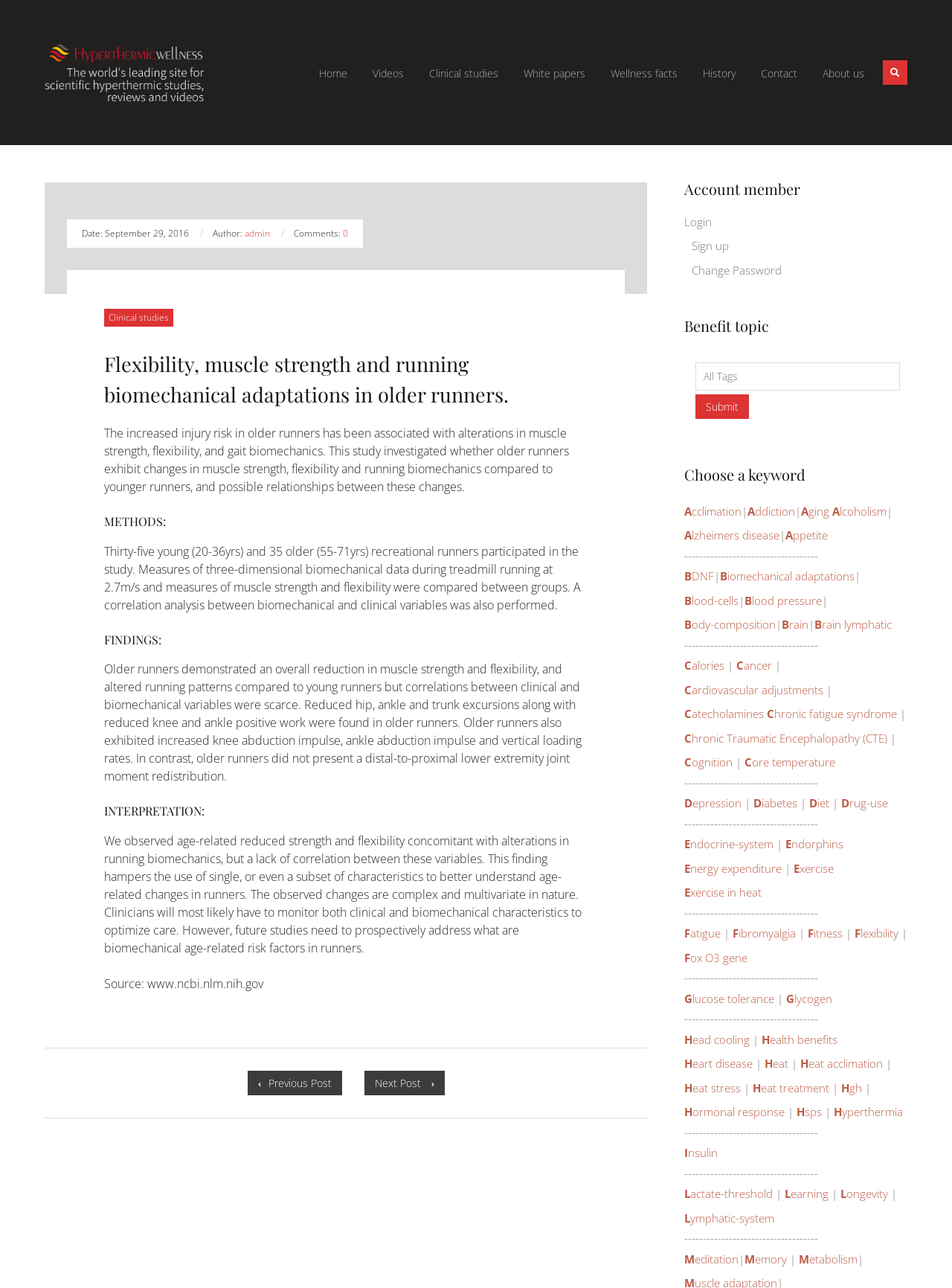Kindly determine the bounding box coordinates for the clickable area to achieve the given instruction: "Click the 'Login' button".

[0.719, 0.163, 0.748, 0.182]